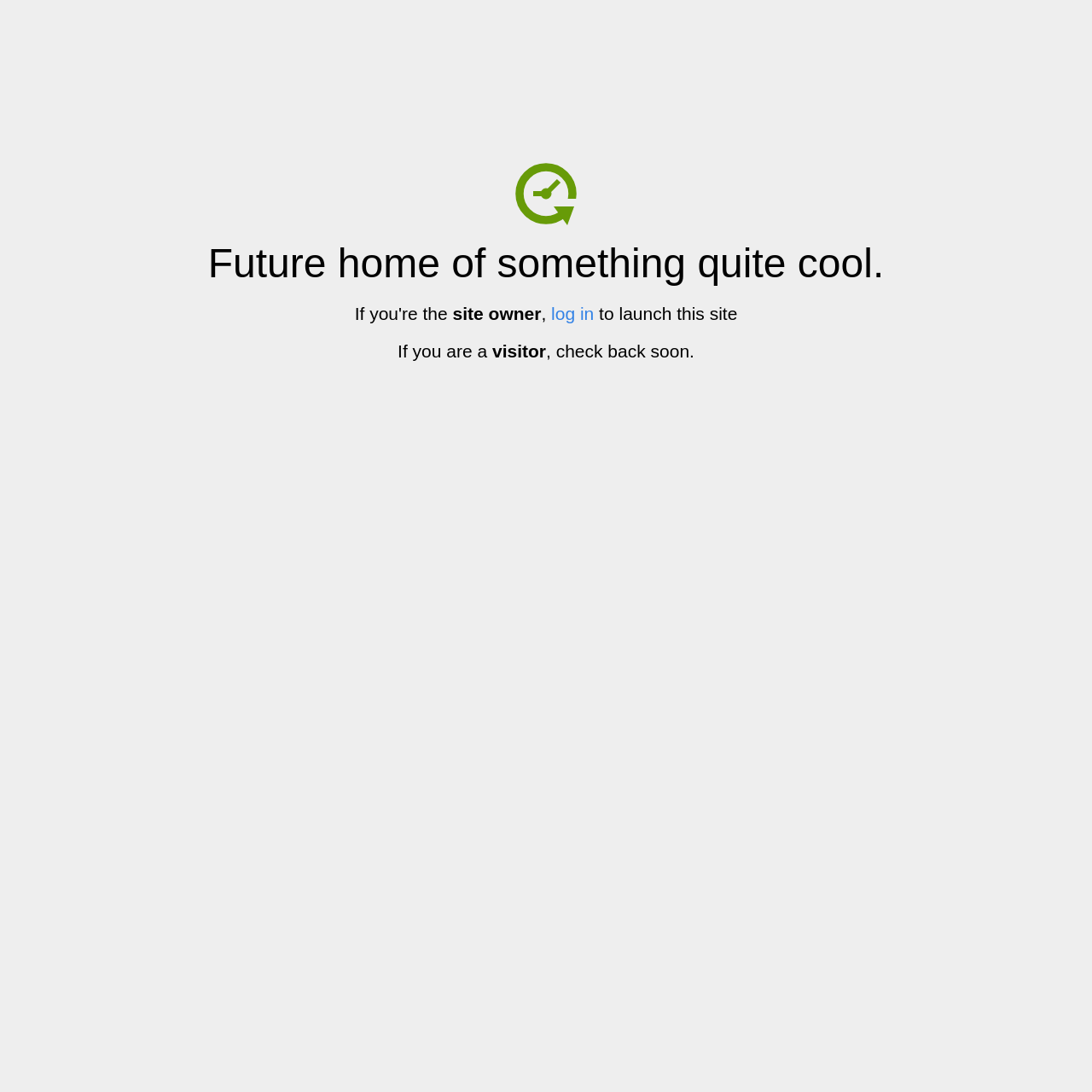Using the image as a reference, answer the following question in as much detail as possible:
What is the site owner doing?

Based on the text 'site owner, log in to launch this site', it can be inferred that the site owner is in the process of launching this site.